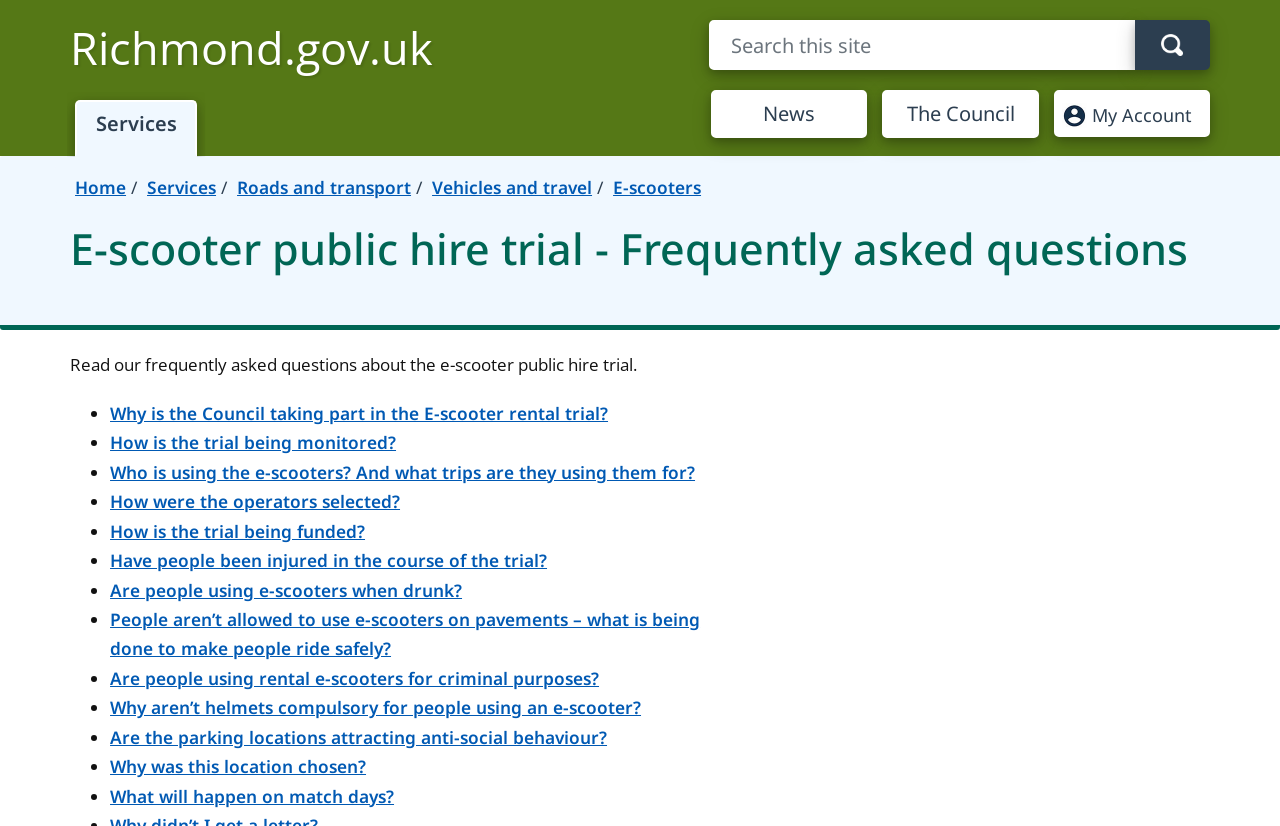Locate the bounding box coordinates of the area where you should click to accomplish the instruction: "Read about why the Council is taking part in the E-scooter rental trial".

[0.086, 0.487, 0.475, 0.515]